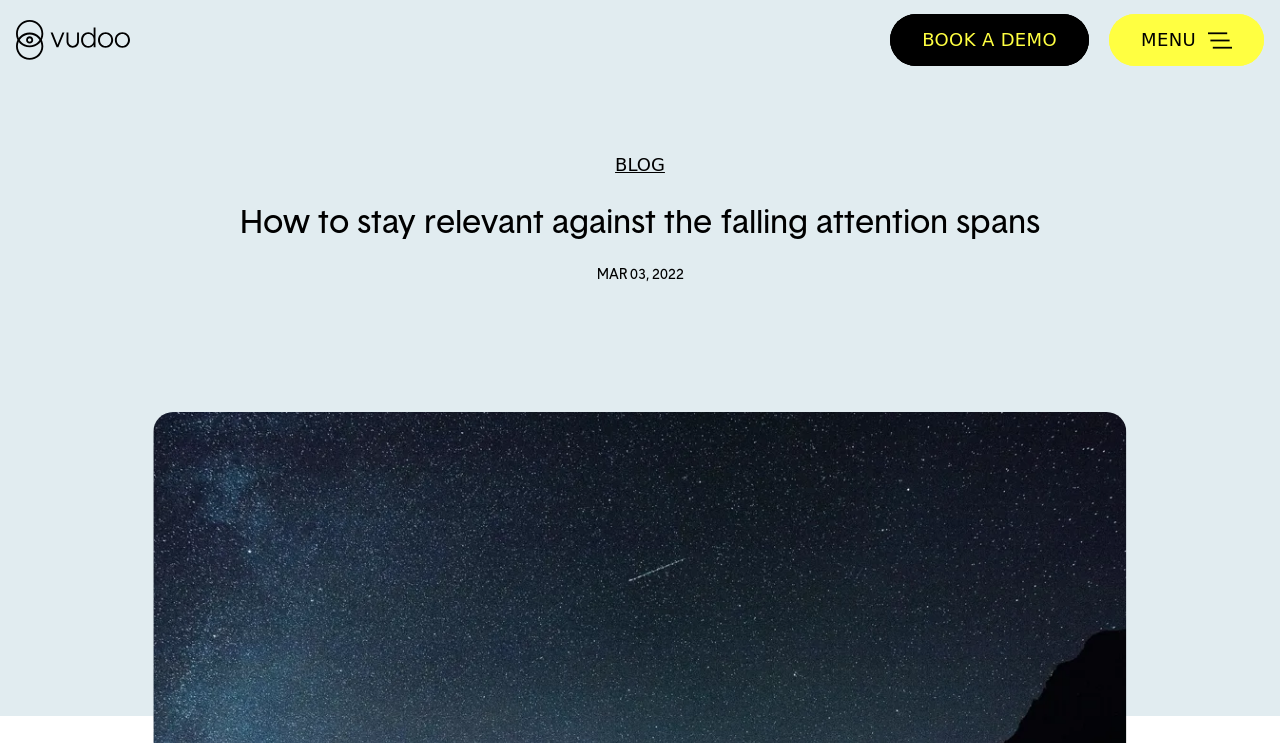Provide a one-word or short-phrase answer to the question:
What is the call-to-action on the top-center of the webpage?

BOOK A DEMO